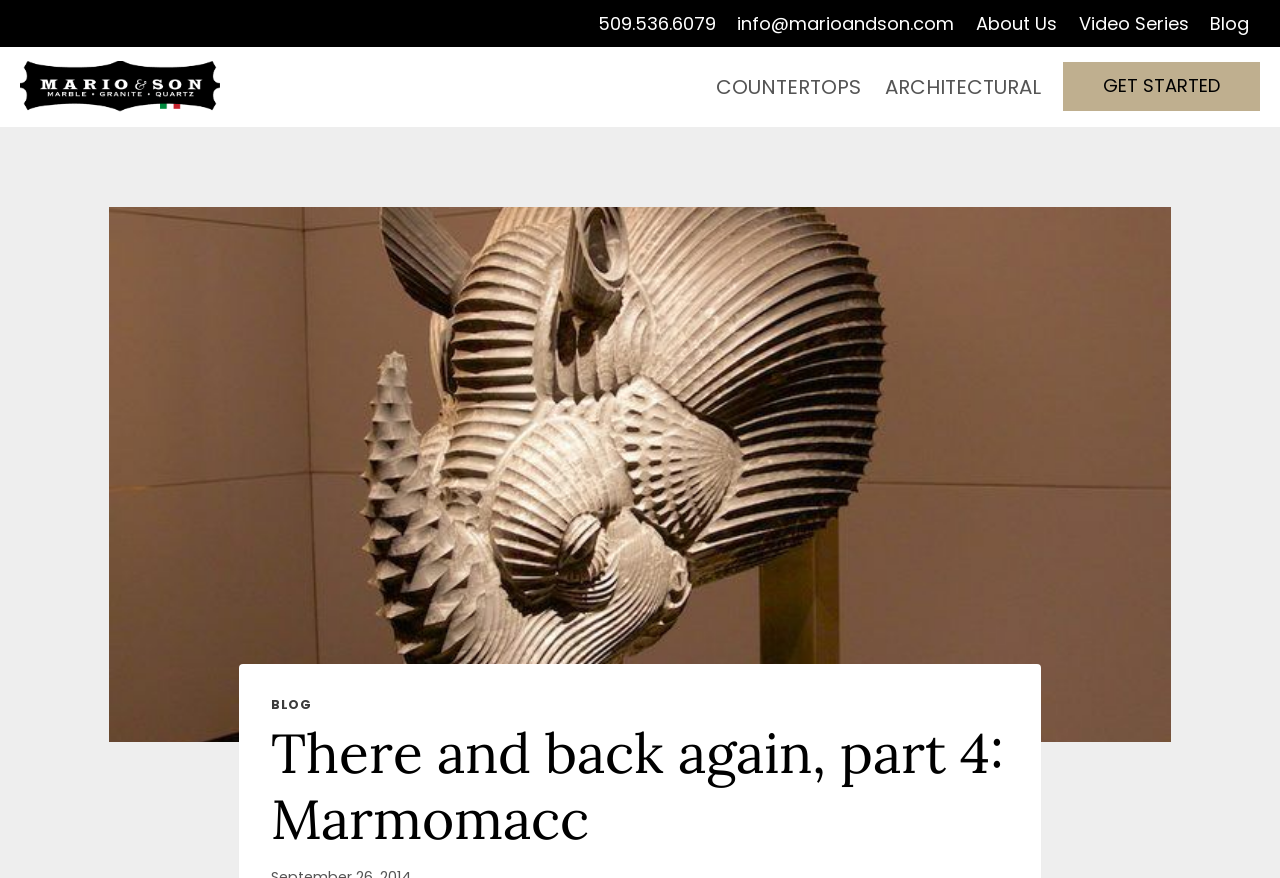Please locate the bounding box coordinates for the element that should be clicked to achieve the following instruction: "explore the COUNTERTOPS option". Ensure the coordinates are given as four float numbers between 0 and 1, i.e., [left, top, right, bottom].

[0.55, 0.072, 0.682, 0.126]